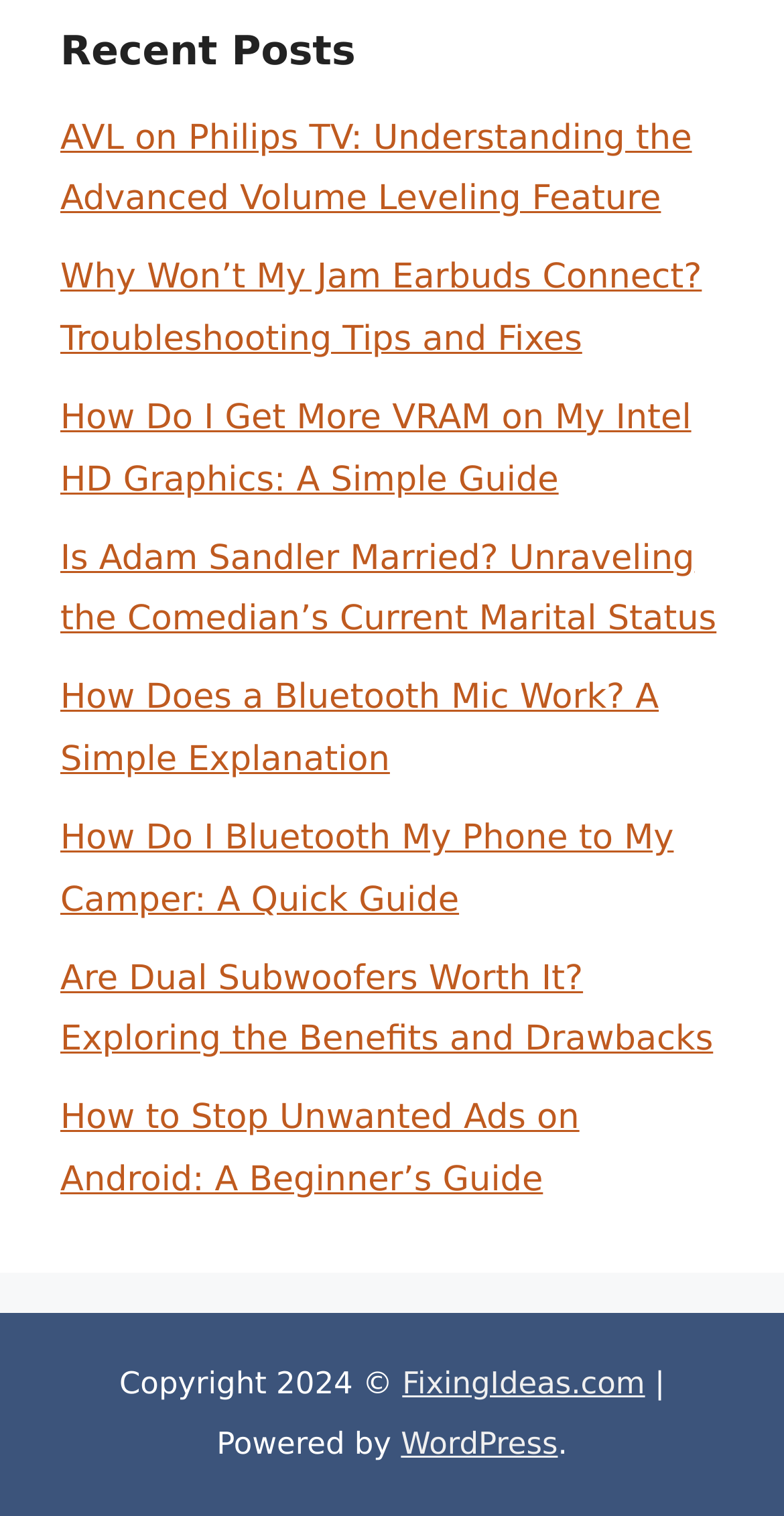Provide a thorough and detailed response to the question by examining the image: 
What is the name of the website?

I looked at the footer section of the webpage and found the link 'FixingIdeas.com' which appears to be the name of the website.